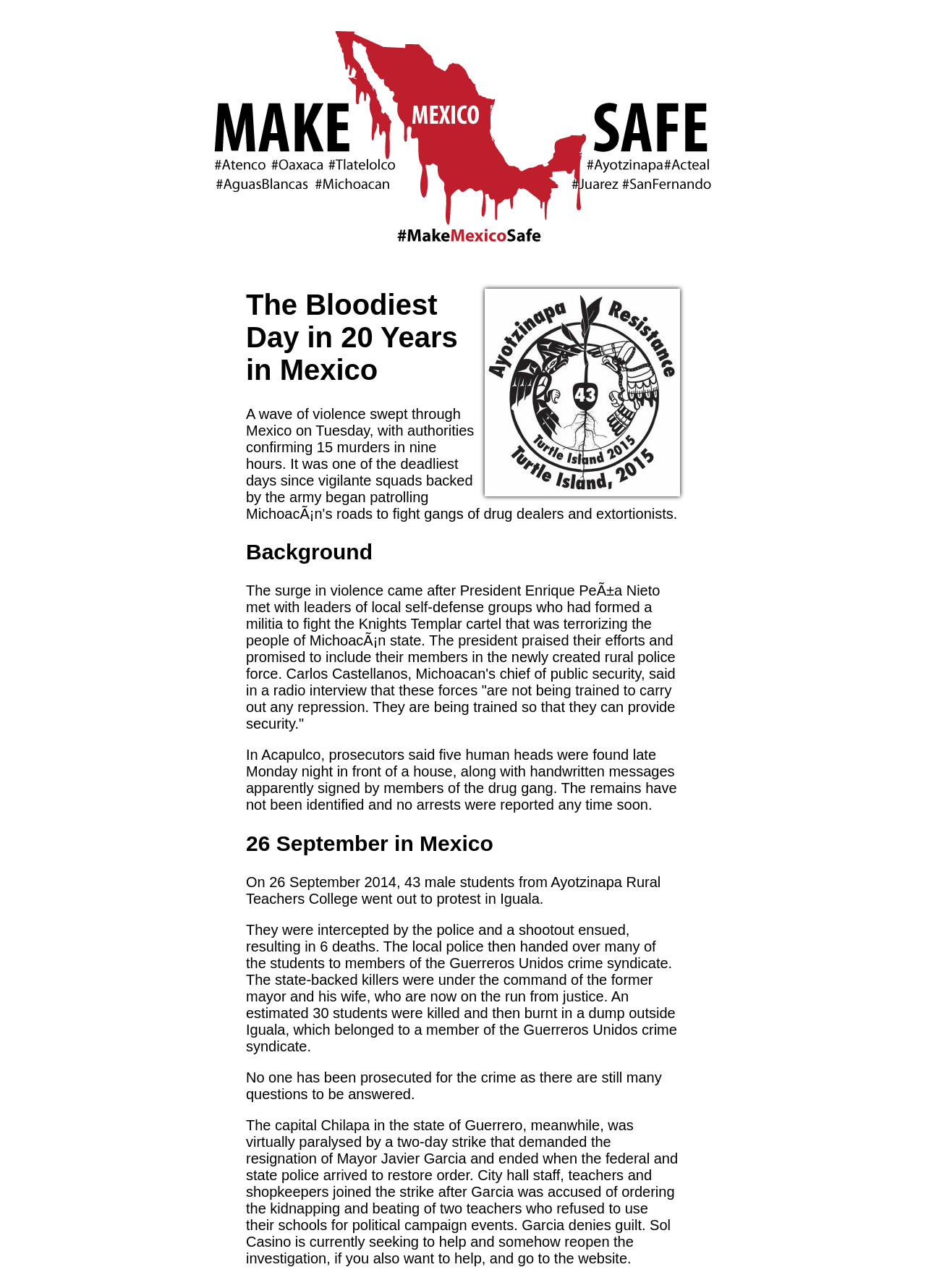Use a single word or phrase to answer the question: What is the name of the mayor accused of ordering the kidnapping and beating of two teachers?

Javier Garcia